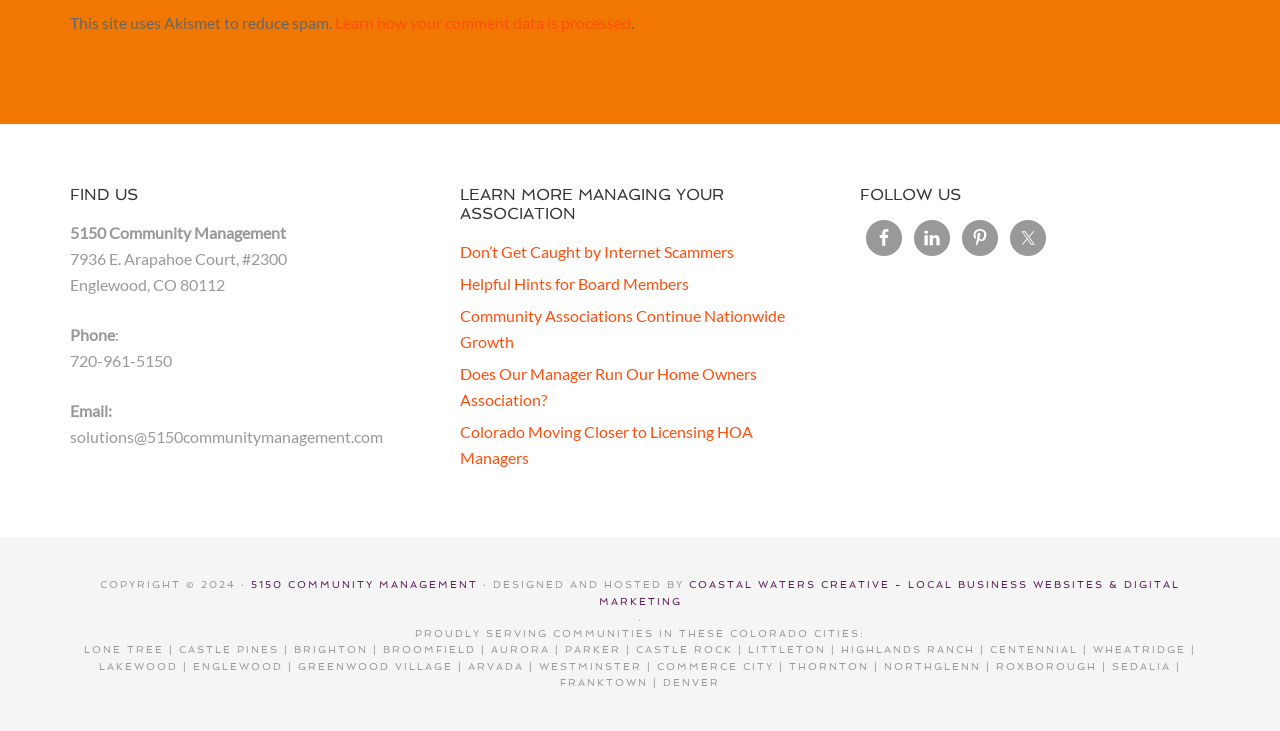What is the company name?
Look at the screenshot and respond with one word or a short phrase.

5150 Community Management